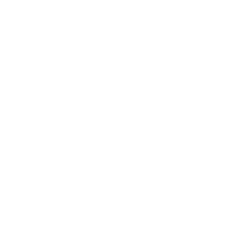What is the focus of the hashtags?
Provide an in-depth and detailed answer to the question.

The hashtags mentioned in the caption, including #digitalmarketing, #marketing, and #smm, indicate a focus on social media marketing and digital engagement strategies. This suggests that the image is intended to resonate with individuals in the marketing field.